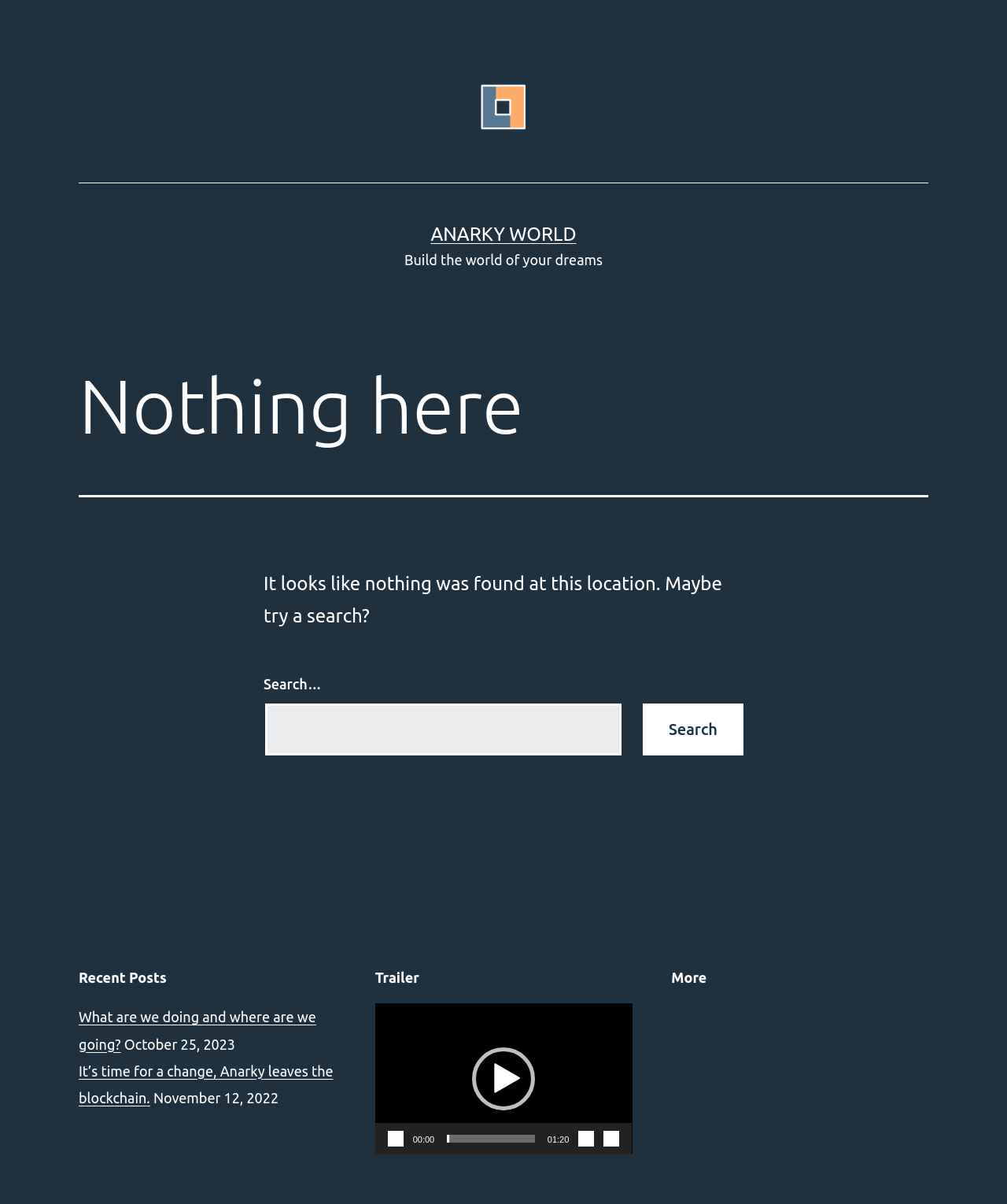Locate the bounding box coordinates of the item that should be clicked to fulfill the instruction: "Play the video".

[0.469, 0.87, 0.531, 0.922]